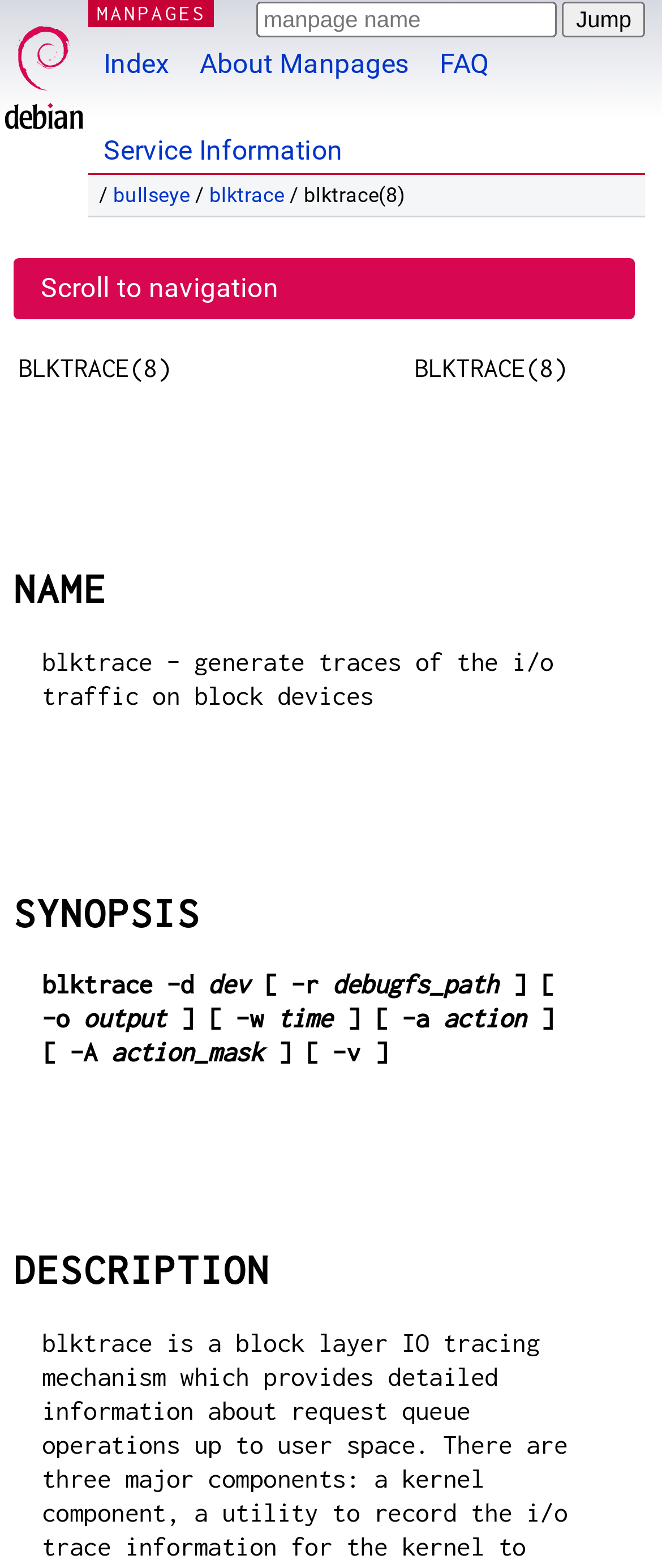Create a detailed description of the webpage's content and layout.

The webpage is a documentation page for the `blktrace` command, specifically for Debian bullseye. At the top, there is a Debian logo image and a link to Debian. Next to it, there is a link to "MANPAGES". 

Below the top section, there is a textbox with the label "manpage name" and a "Jump" button to the right of it. 

On the same line, there are several links: "Index", "About Manpages", "FAQ", and "Service Information". 

Below this line, there is a section with a link to "bullseye" and another link to "blktrace" followed by the text "/ blktrace(8)". 

The main content of the page is divided into sections, including "NAME", "SYNOPSIS", and "DESCRIPTION". The "NAME" section has a heading and a brief description of the `blktrace` command. The "SYNOPSIS" section has a heading and a syntax description of the command, including options and parameters. The "DESCRIPTION" section has a heading but no content is provided in the accessibility tree.